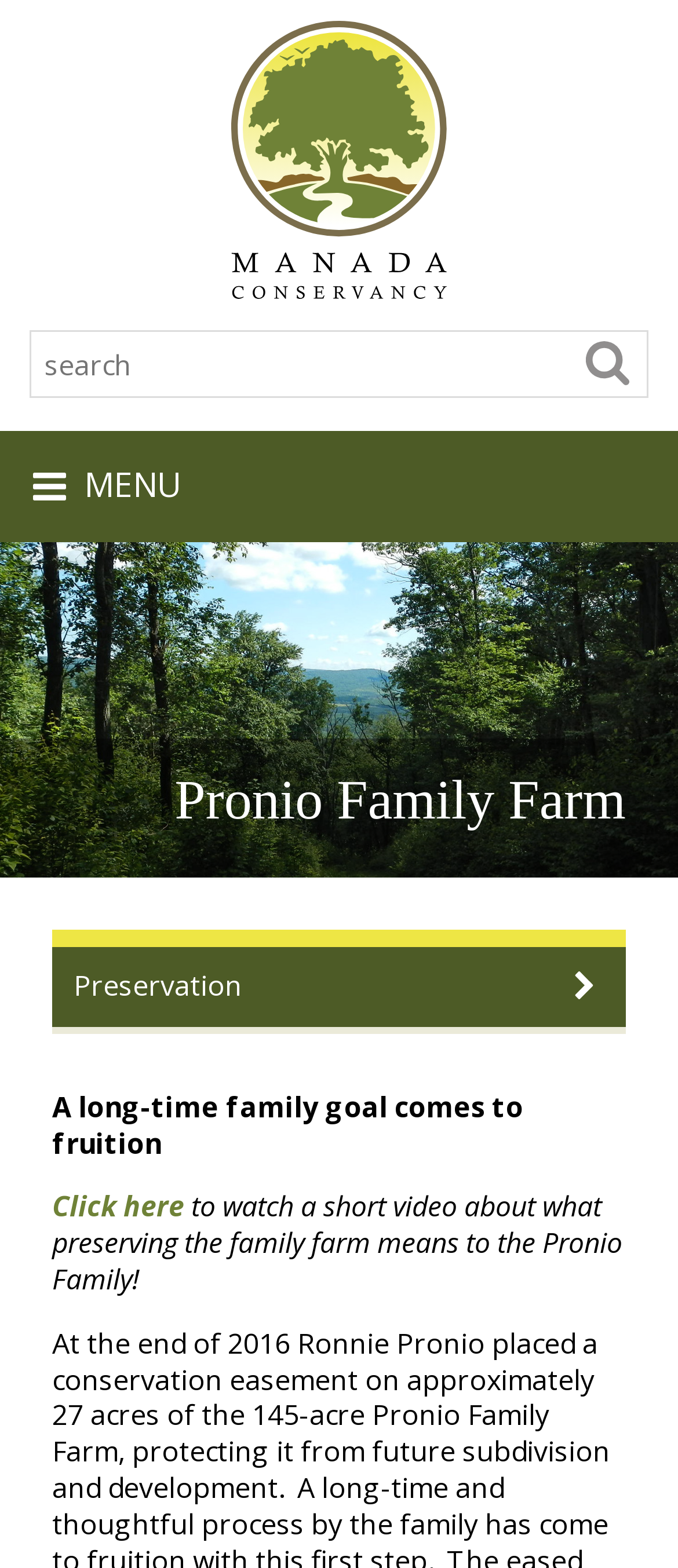Given the following UI element description: "A Green Ribbon Landscape", find the bounding box coordinates in the webpage screenshot.

[0.0, 0.525, 1.0, 0.576]